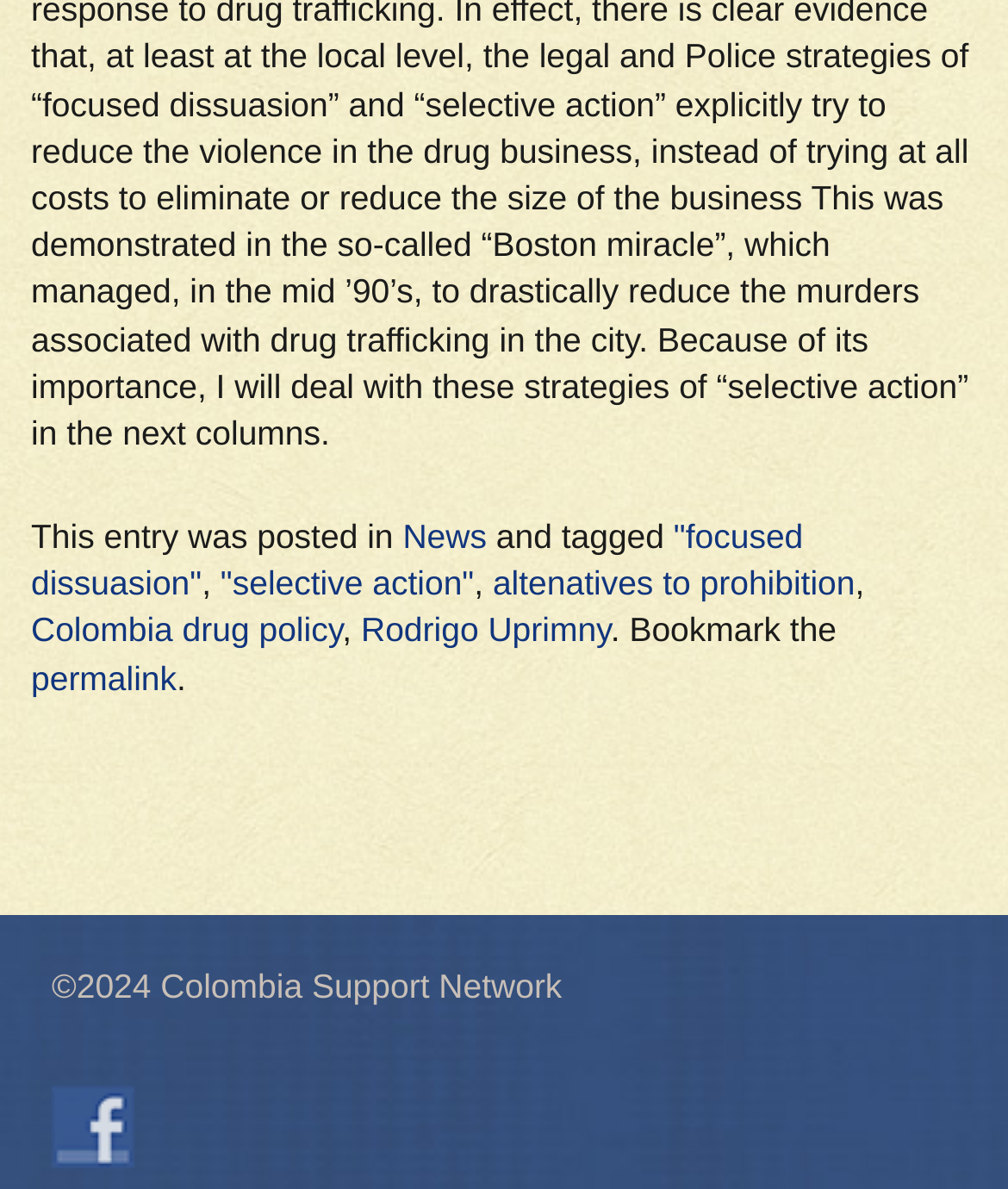Who is the author of the post?
From the screenshot, provide a brief answer in one word or phrase.

Not mentioned